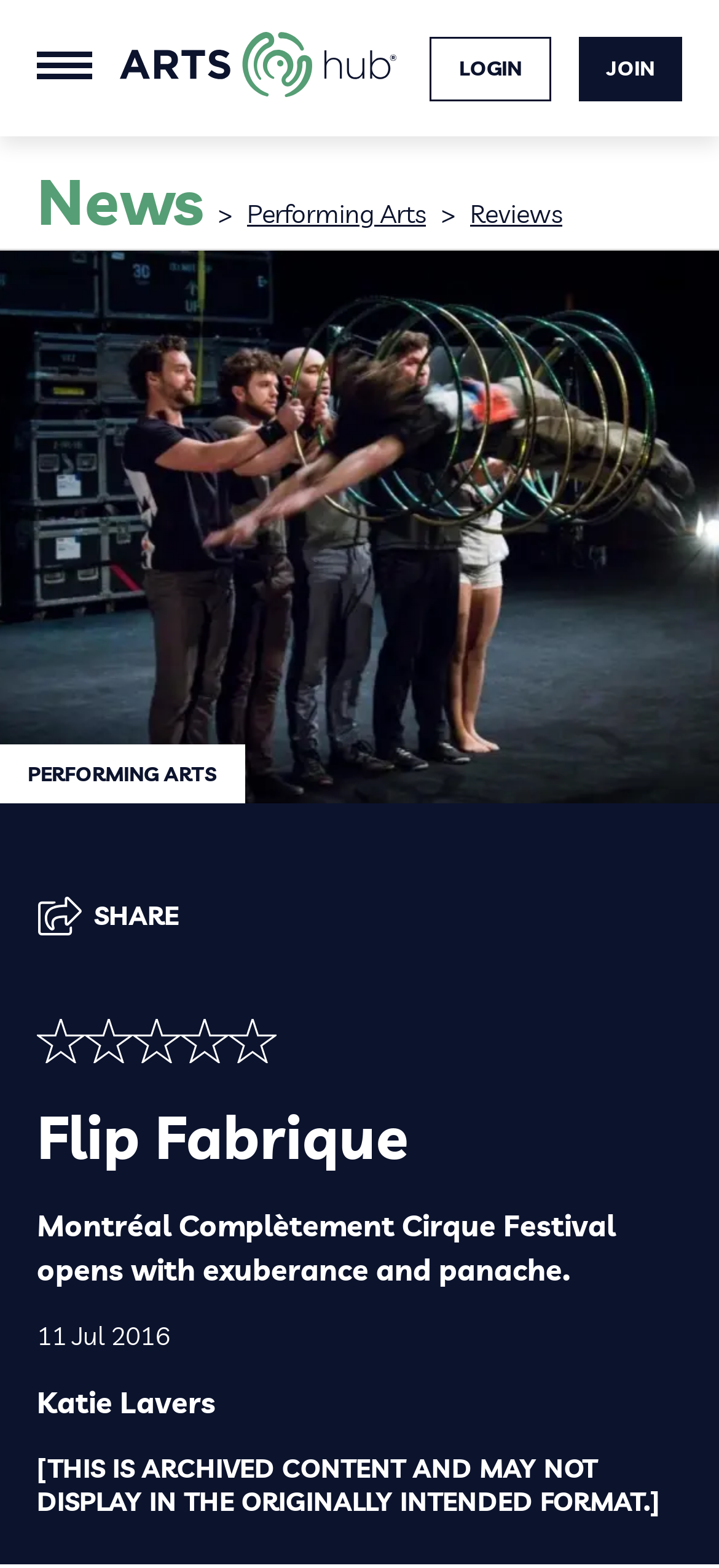How many stars are displayed in the rating?
Using the image, give a concise answer in the form of a single word or short phrase.

5